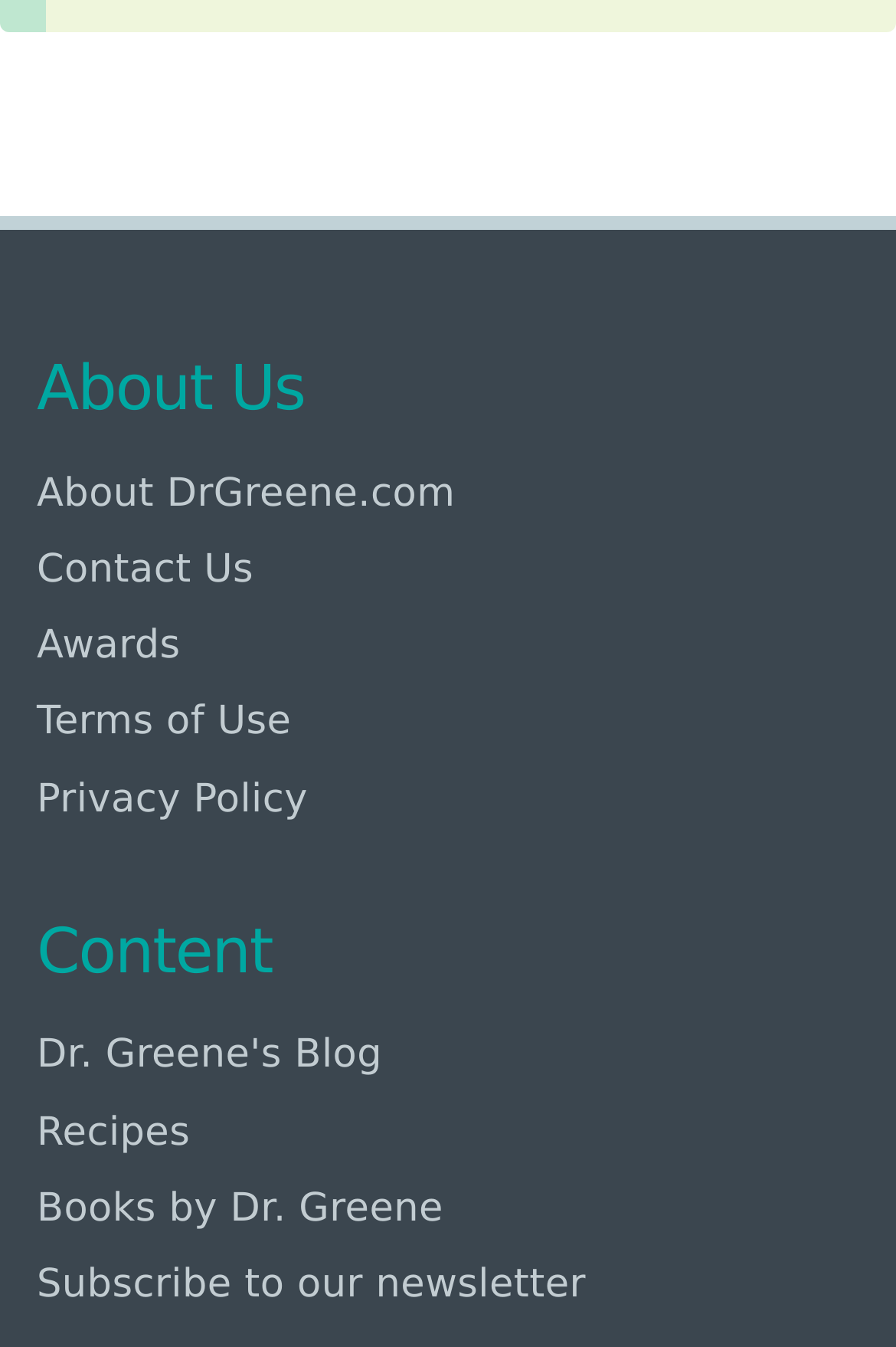Please indicate the bounding box coordinates of the element's region to be clicked to achieve the instruction: "Explore Dr. Greene's Blog". Provide the coordinates as four float numbers between 0 and 1, i.e., [left, top, right, bottom].

[0.041, 0.757, 0.959, 0.813]